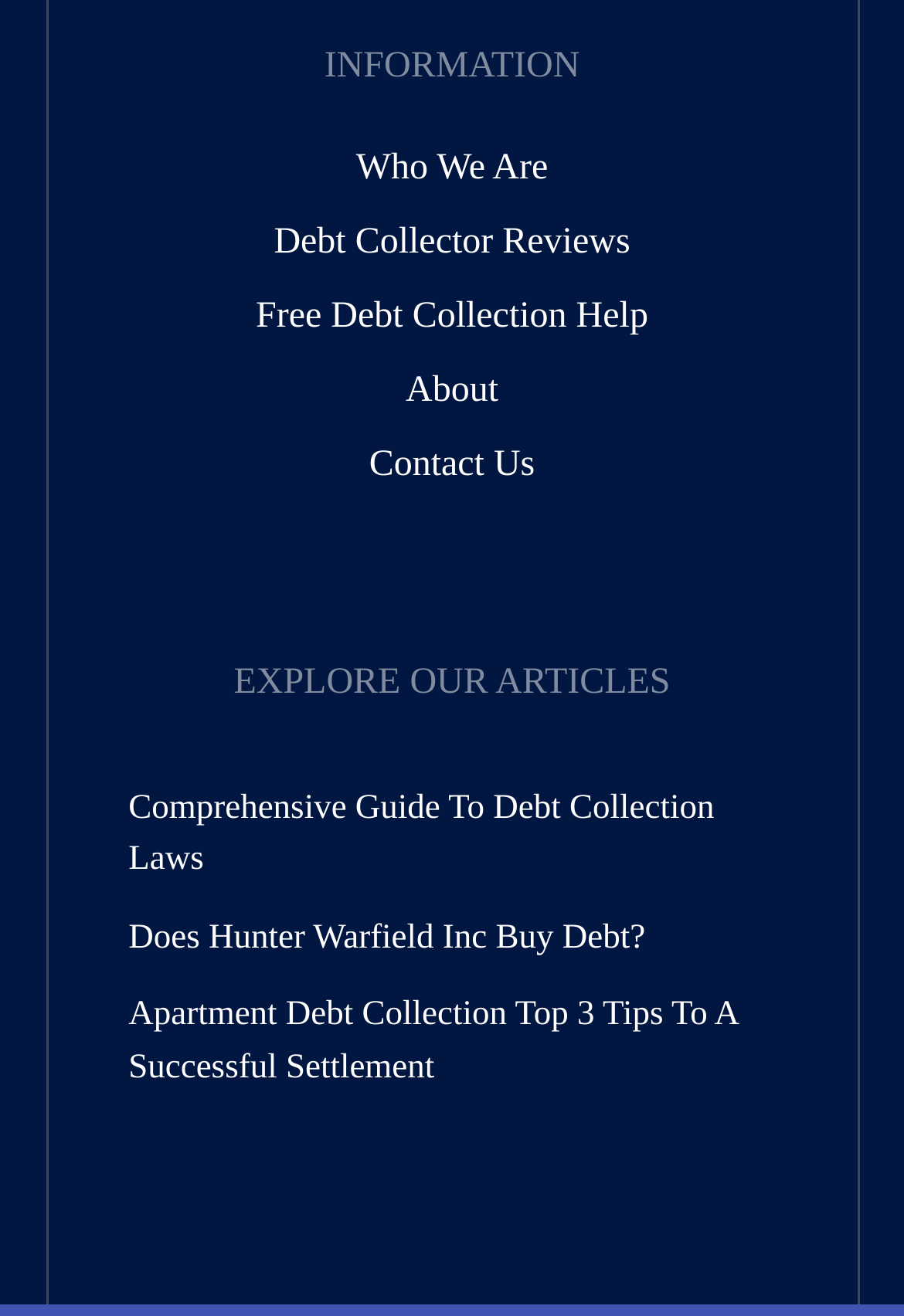Indicate the bounding box coordinates of the element that needs to be clicked to satisfy the following instruction: "Learn about 'Apartment Debt Collection Top 3 Tips To A Successful Settlement'". The coordinates should be four float numbers between 0 and 1, i.e., [left, top, right, bottom].

[0.142, 0.752, 0.858, 0.831]